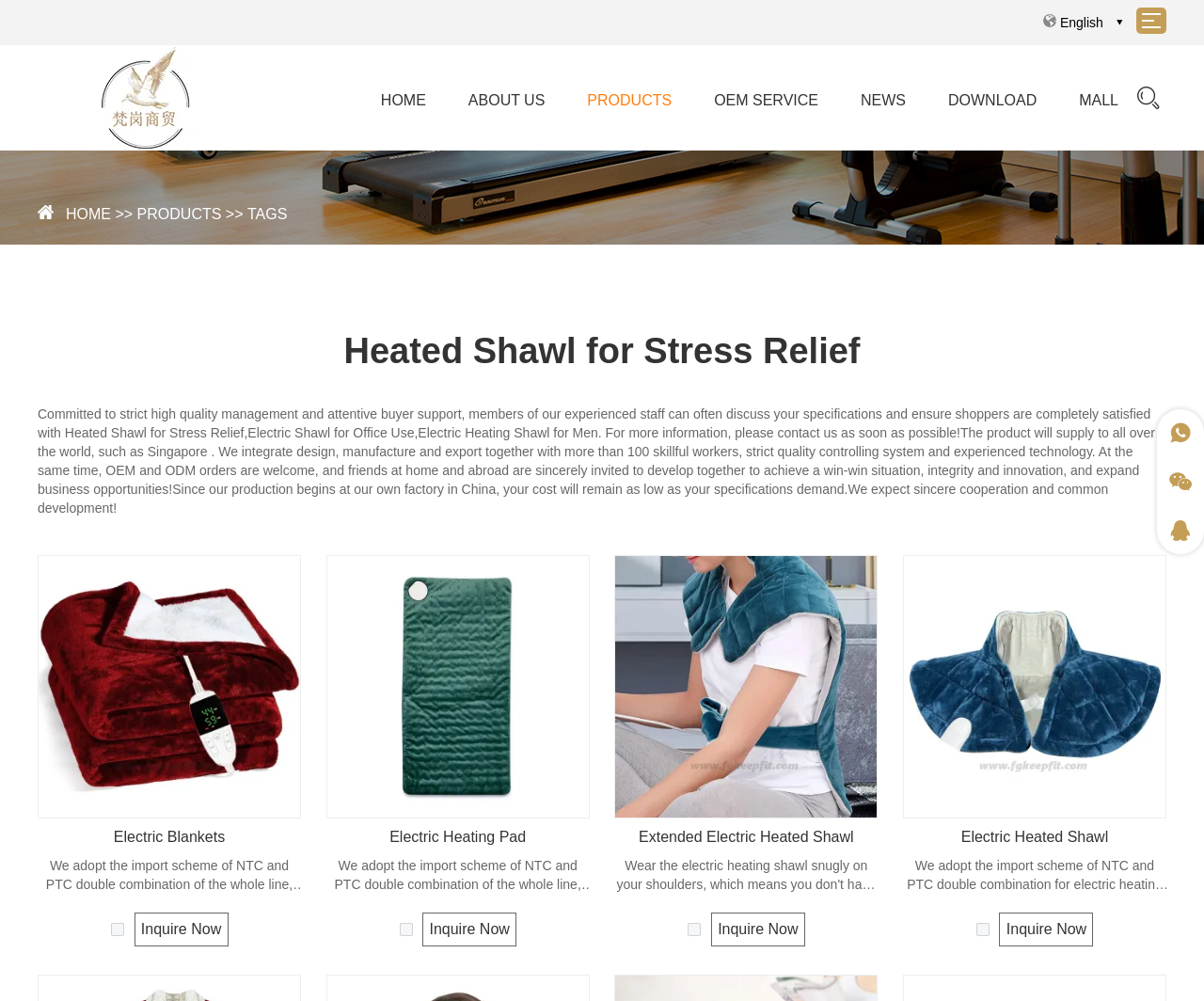Using the format (top-left x, top-left y, bottom-right x, bottom-right y), and given the element description, identify the bounding box coordinates within the screenshot: Electric Heated Shawl

[0.798, 0.818, 0.92, 0.855]